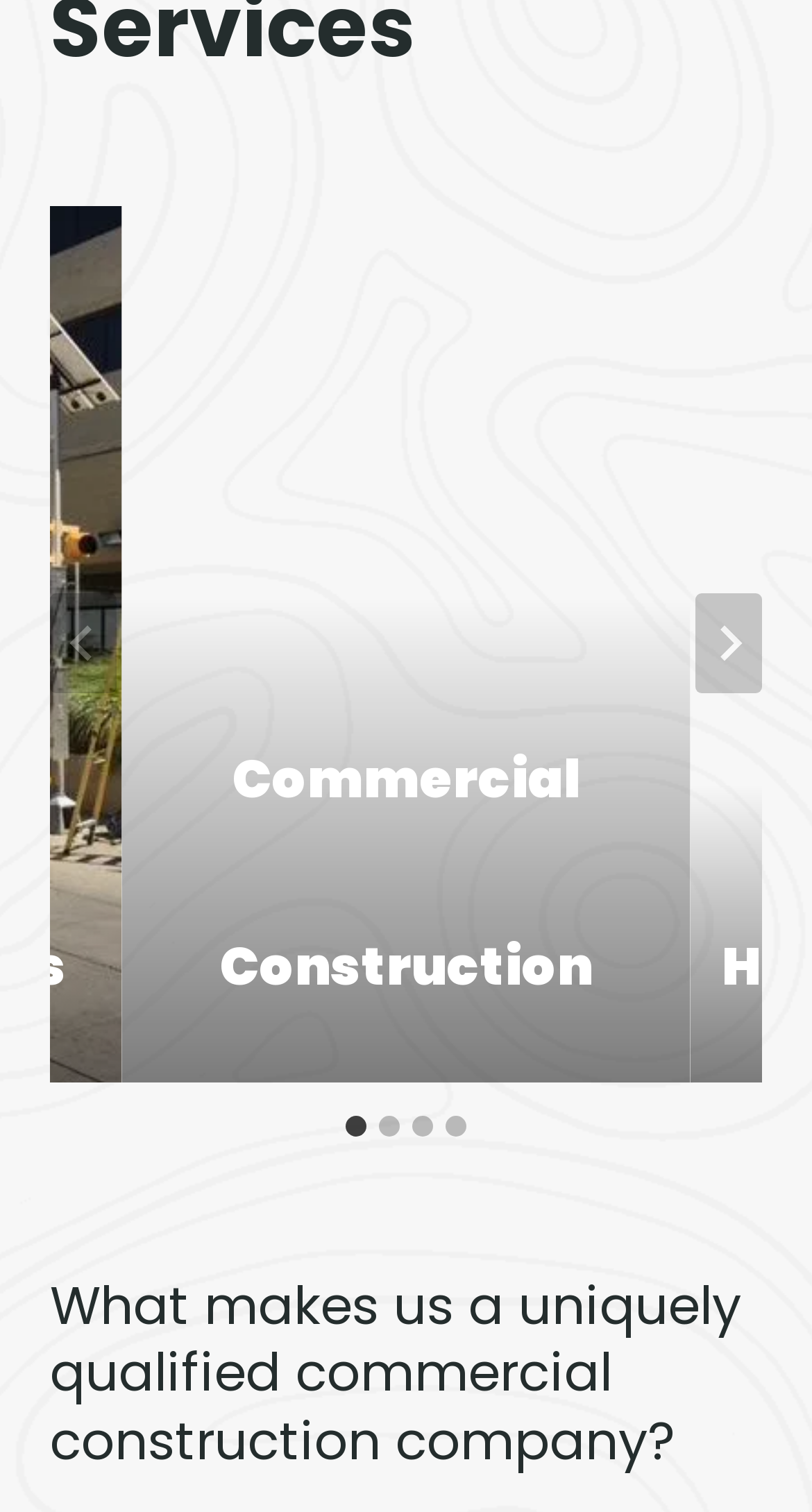What is the purpose of the 'Next slide' button?
Use the information from the screenshot to give a comprehensive response to the question.

I inferred this by looking at the button's description, which says 'Next slide', and its position in the carousel region. This suggests that clicking the button will take the user to the next slide.